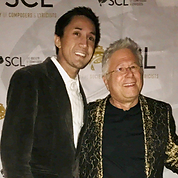Please reply to the following question with a single word or a short phrase:
What is Alan Menken known for?

Work with Disney